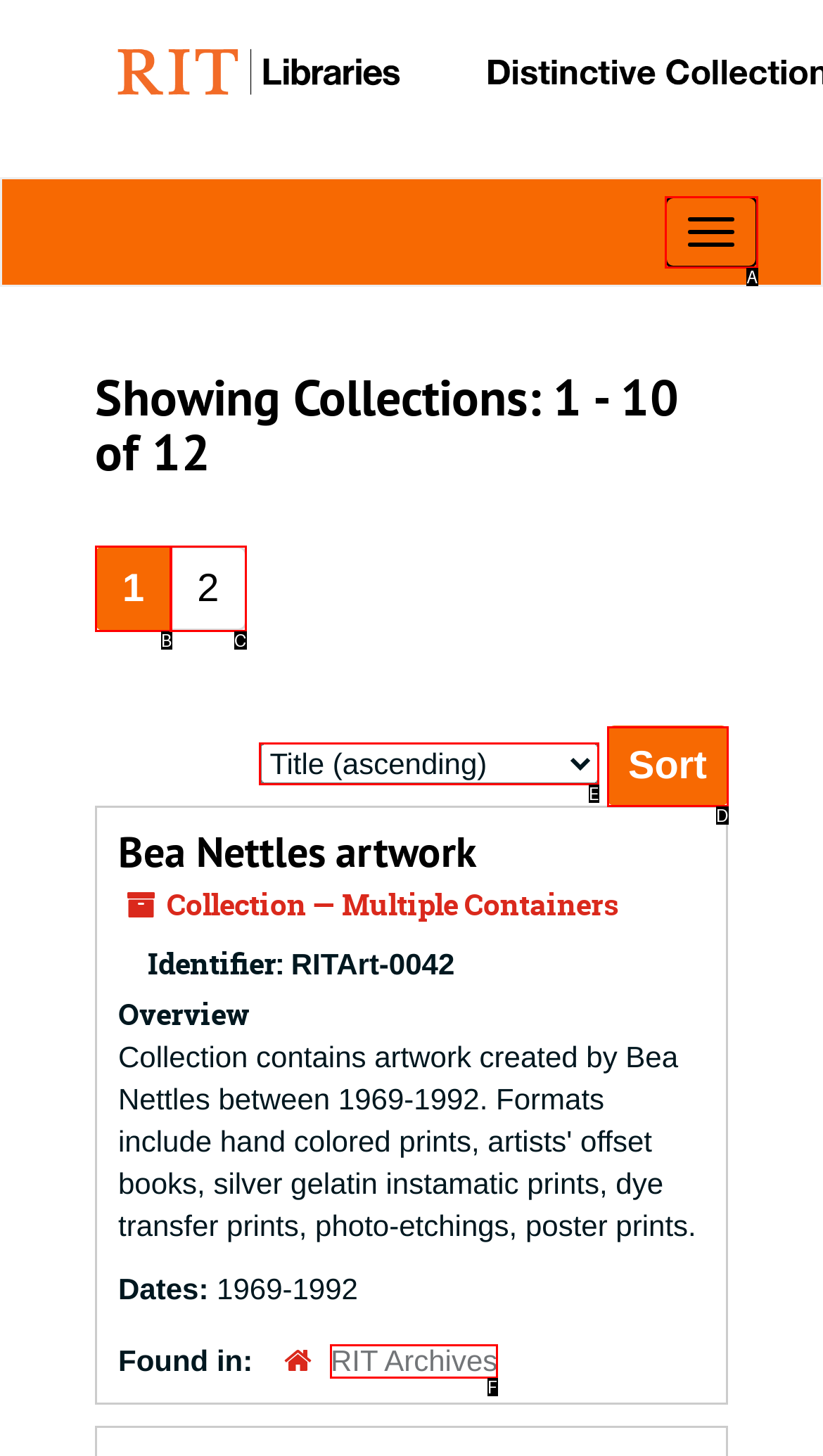Identify the HTML element that corresponds to the following description: parent_node: Sort by: name="commit" value="Sort". Provide the letter of the correct option from the presented choices.

D